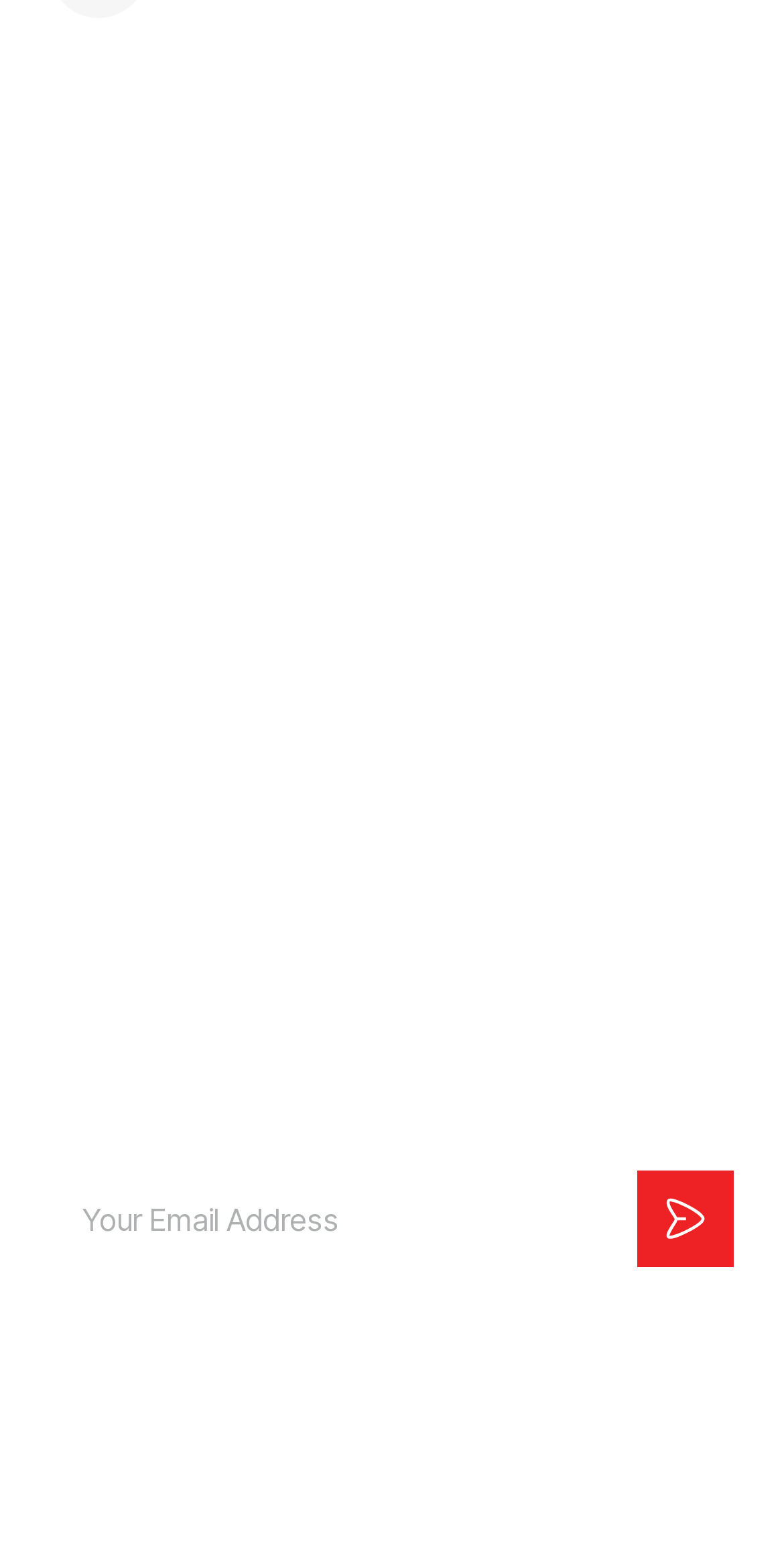Highlight the bounding box coordinates of the element that should be clicked to carry out the following instruction: "Toggle navigation". The coordinates must be given as four float numbers ranging from 0 to 1, i.e., [left, top, right, bottom].

None